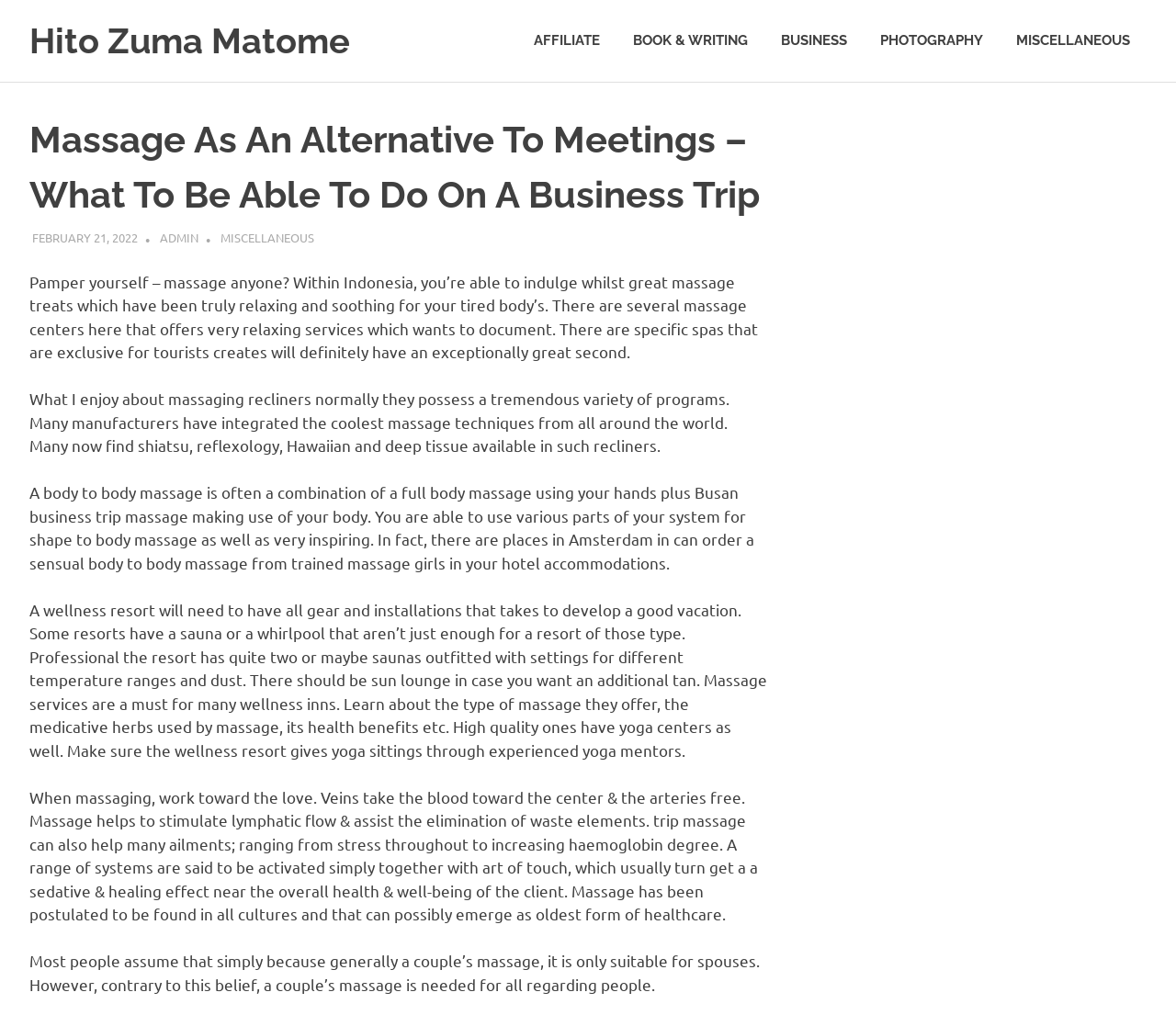Please predict the bounding box coordinates of the element's region where a click is necessary to complete the following instruction: "Click on the 'AFFILIATE' link". The coordinates should be represented by four float numbers between 0 and 1, i.e., [left, top, right, bottom].

[0.44, 0.014, 0.524, 0.067]